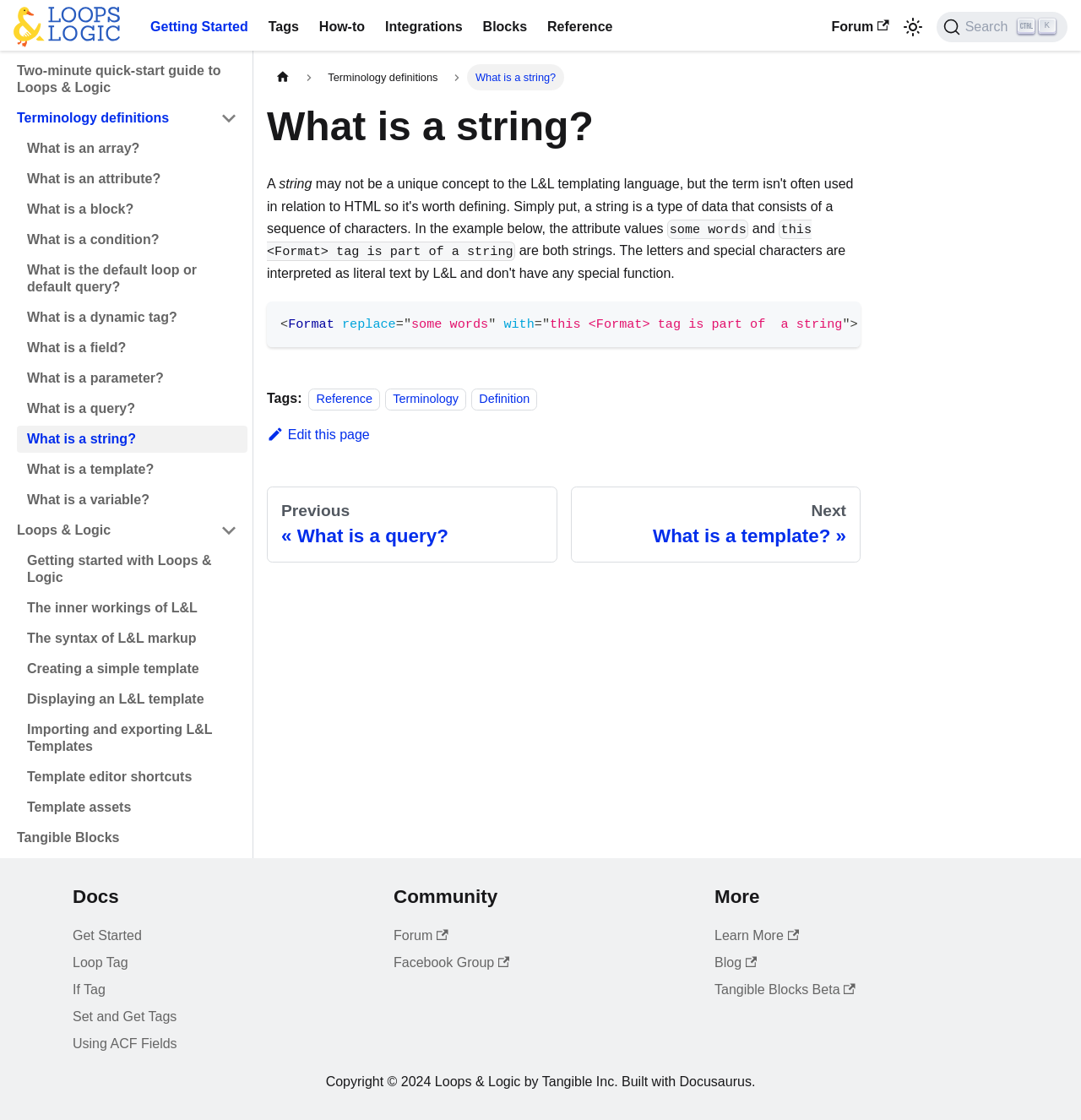What is the category of the 'Terminology definitions' link?
From the image, respond using a single word or phrase.

Docs sidebar